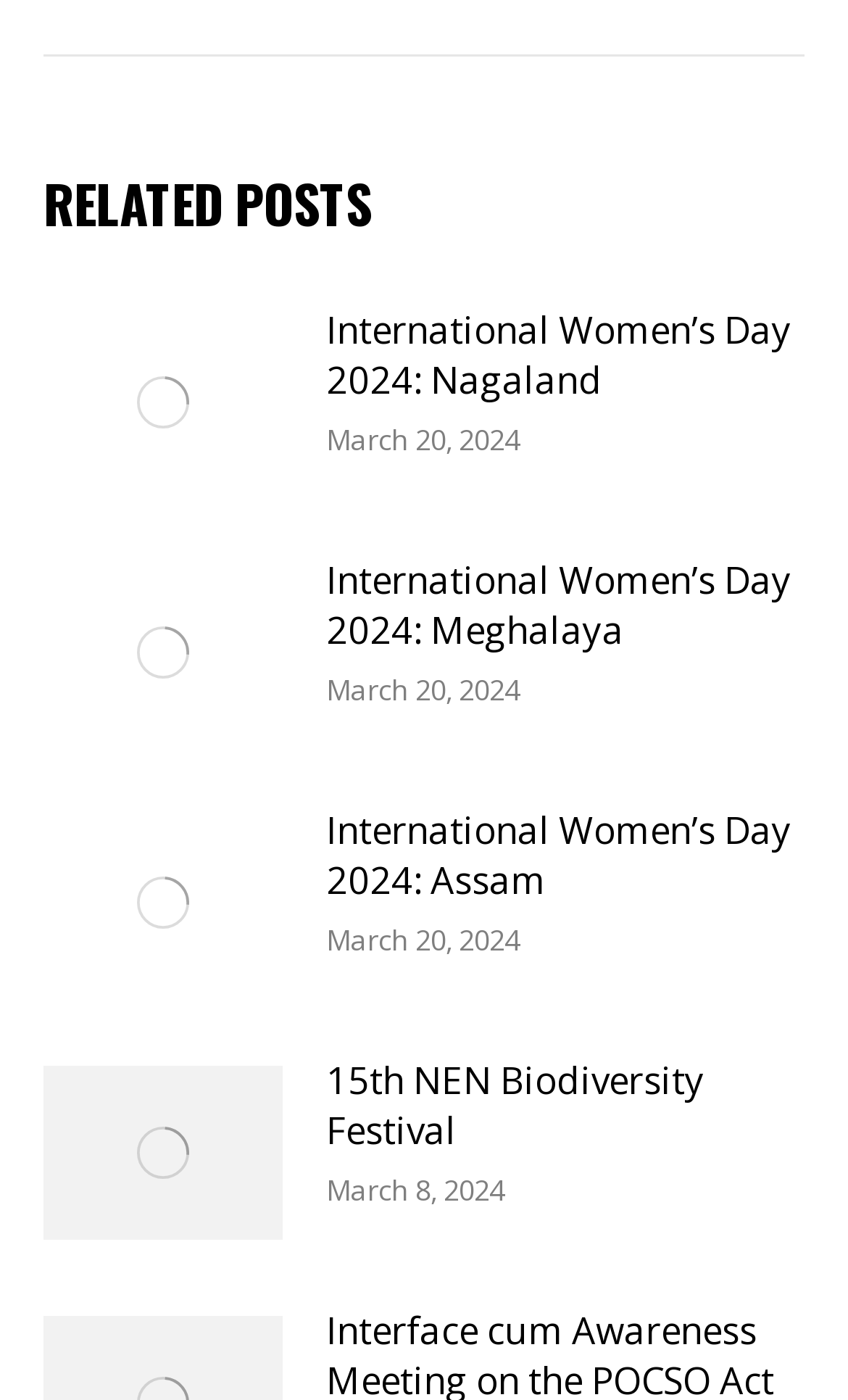What is the title of the second related post?
Using the information presented in the image, please offer a detailed response to the question.

I looked at the link elements under each article and found that the title of the second related post is 'International Women’s Day 2024: Meghalaya'.